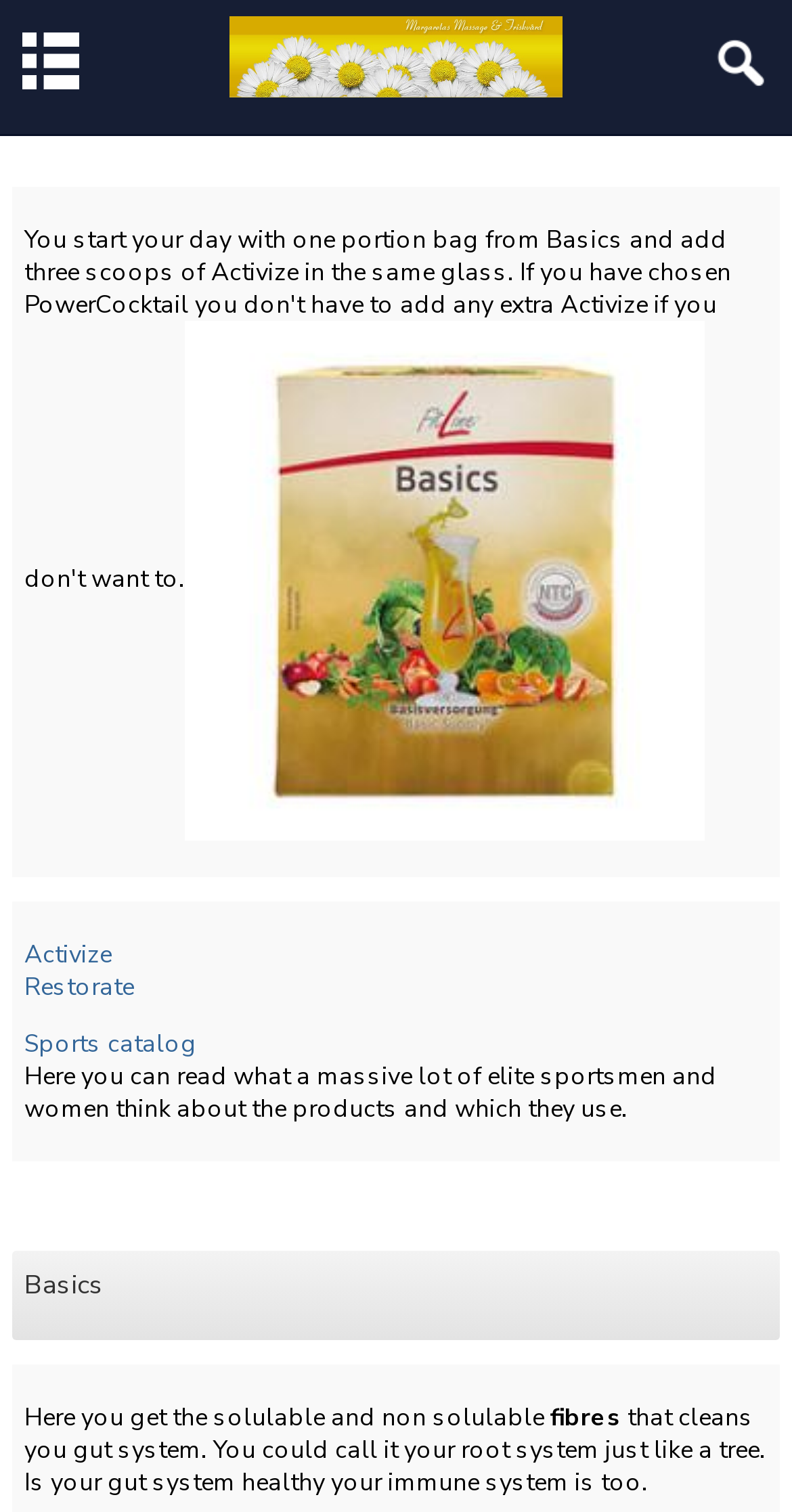What is the theme of the webpage?
Please describe in detail the information shown in the image to answer the question.

Based on the content and structure of the webpage, it appears that the theme of the webpage is health and wellness. The webpage discusses the importance of gut health and mentions products that can help with it, suggesting that the webpage is focused on promoting healthy living.